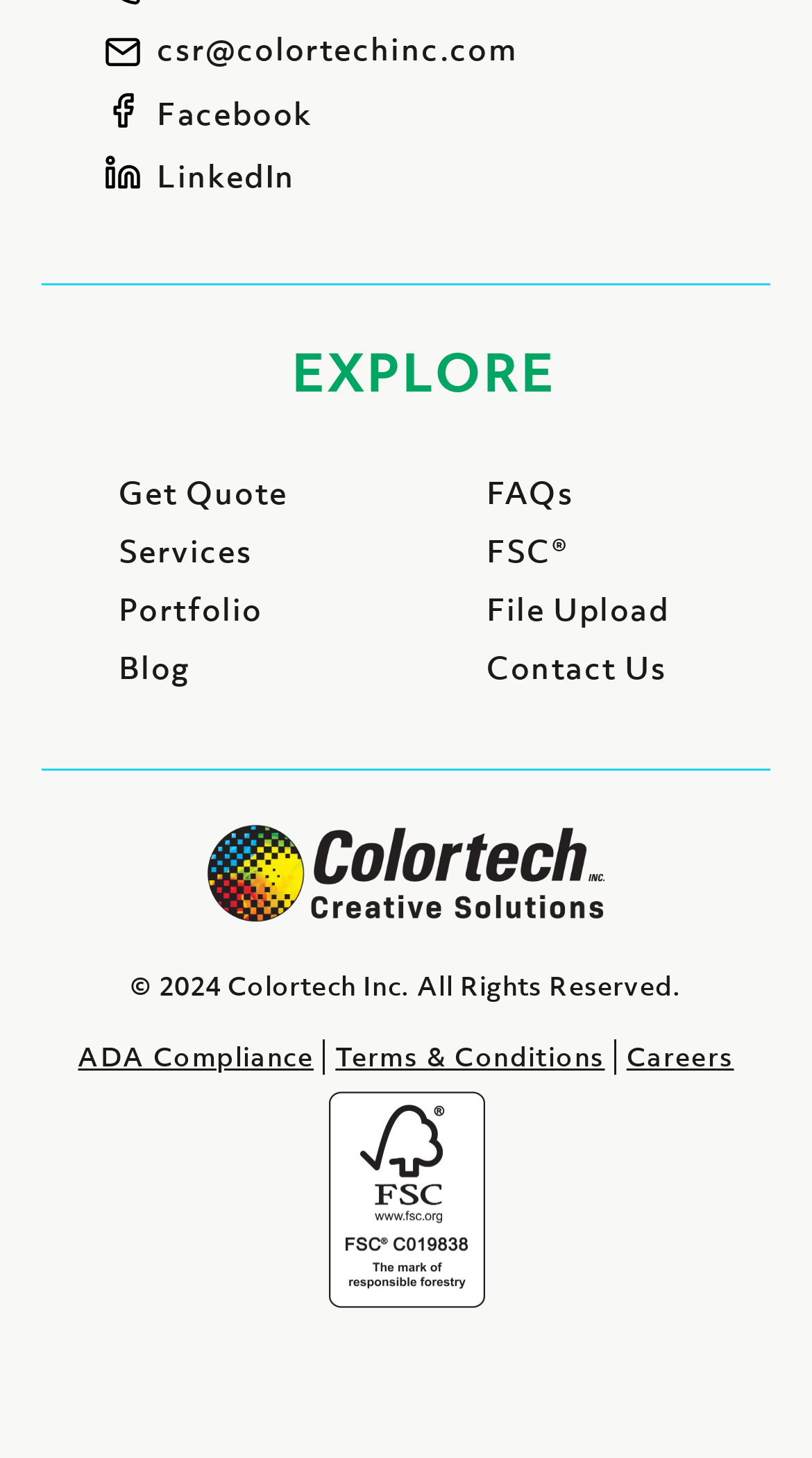Highlight the bounding box coordinates of the region I should click on to meet the following instruction: "Visit Facebook page".

[0.193, 0.063, 0.384, 0.092]